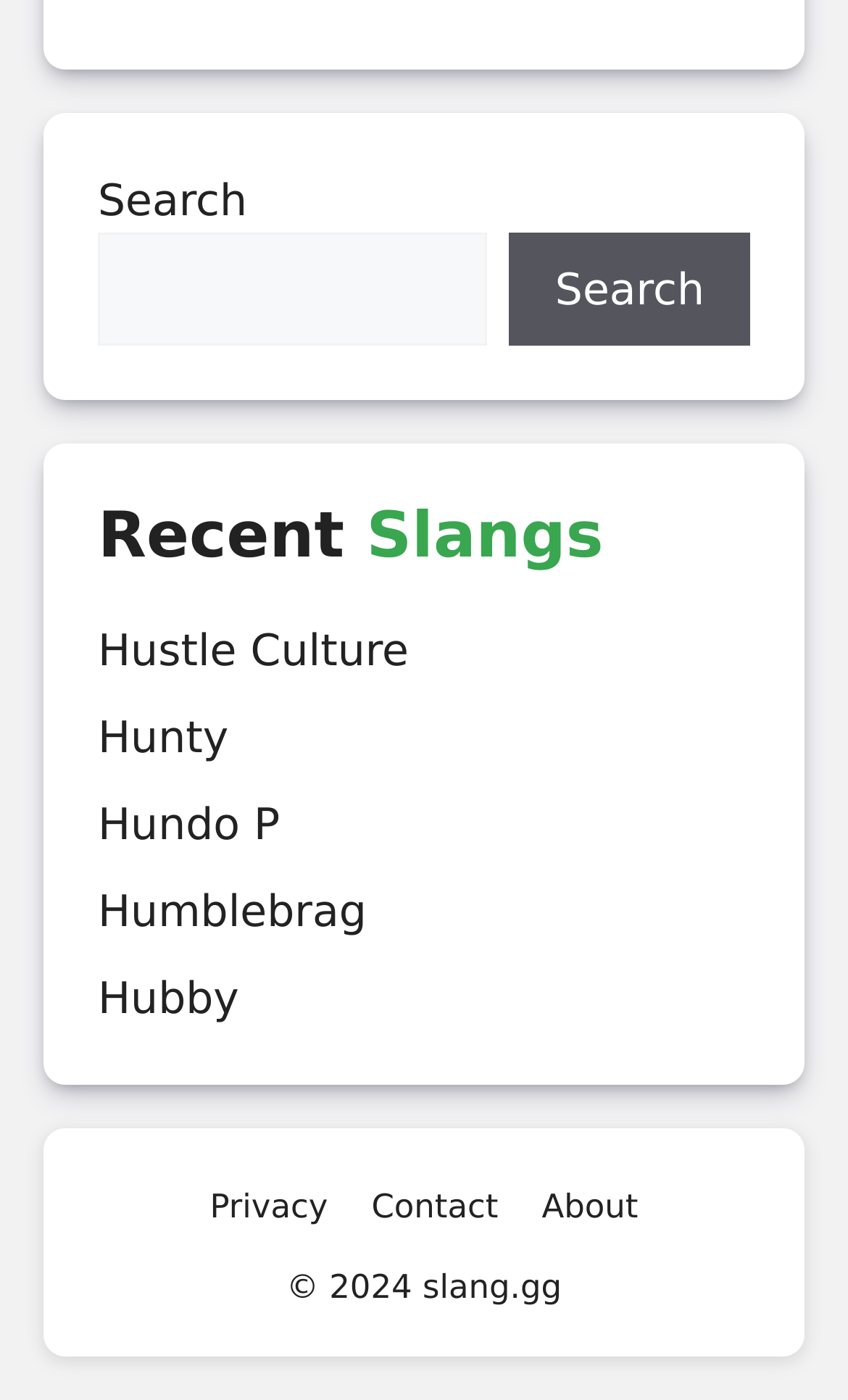Determine the bounding box coordinates for the area that needs to be clicked to fulfill this task: "view recent slang 'Hustle Culture'". The coordinates must be given as four float numbers between 0 and 1, i.e., [left, top, right, bottom].

[0.115, 0.445, 0.482, 0.483]